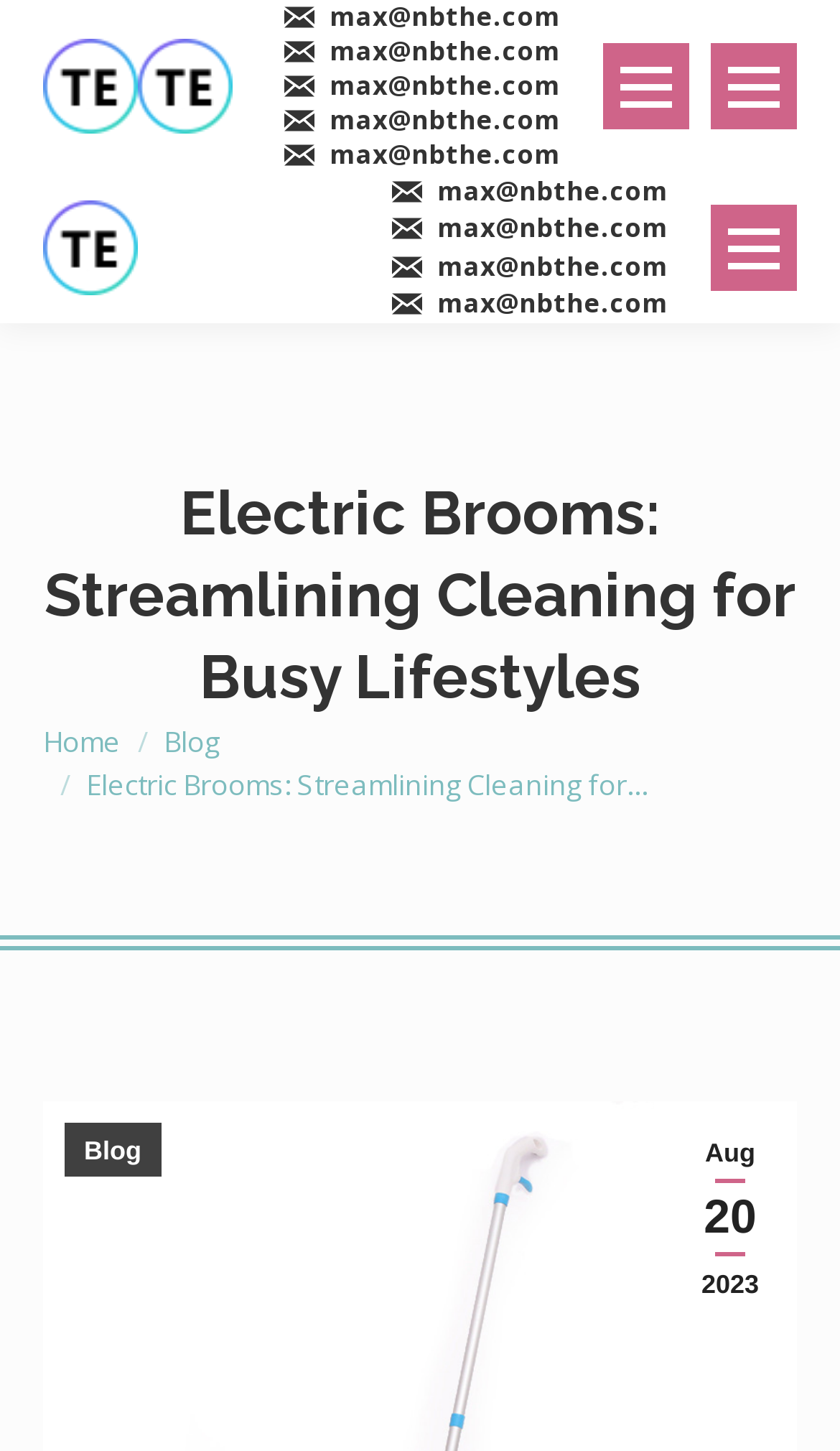Explain in detail what is displayed on the webpage.

The webpage is about Electric Brooms and their benefits for busy lifestyles. At the top, there are three links aligned horizontally, with the first two being empty links and the third one containing the text "Broom Manufacturers, Grass Brooms Supplier, Plastic Broomstike, Dustpan brush Mops Manufacturer, Thinge" accompanied by an image. This pattern is repeated twice more below, with the same text and image, but at different positions.

To the right of these links, there is a static text "max@nbthe.com" and another empty link. Below these elements, there is a heading that reads "Electric Brooms: Streamlining Cleaning for Busy Lifestyles" spanning almost the entire width of the page.

Under the heading, there is a static text "You are here:" followed by two links, "Home" and "Blog", aligned horizontally. Below these links, there is a static text that summarizes an article, "Electric Brooms: Streamlining Cleaning for…", which is accompanied by two links, "Aug 20 2023" and "Blog", positioned at the bottom right and top left of the text, respectively.

At the very bottom of the page, there is a link "Go to Top" positioned at the right corner. Overall, the webpage has a total of 7 links, 3 images, and 5 static texts.